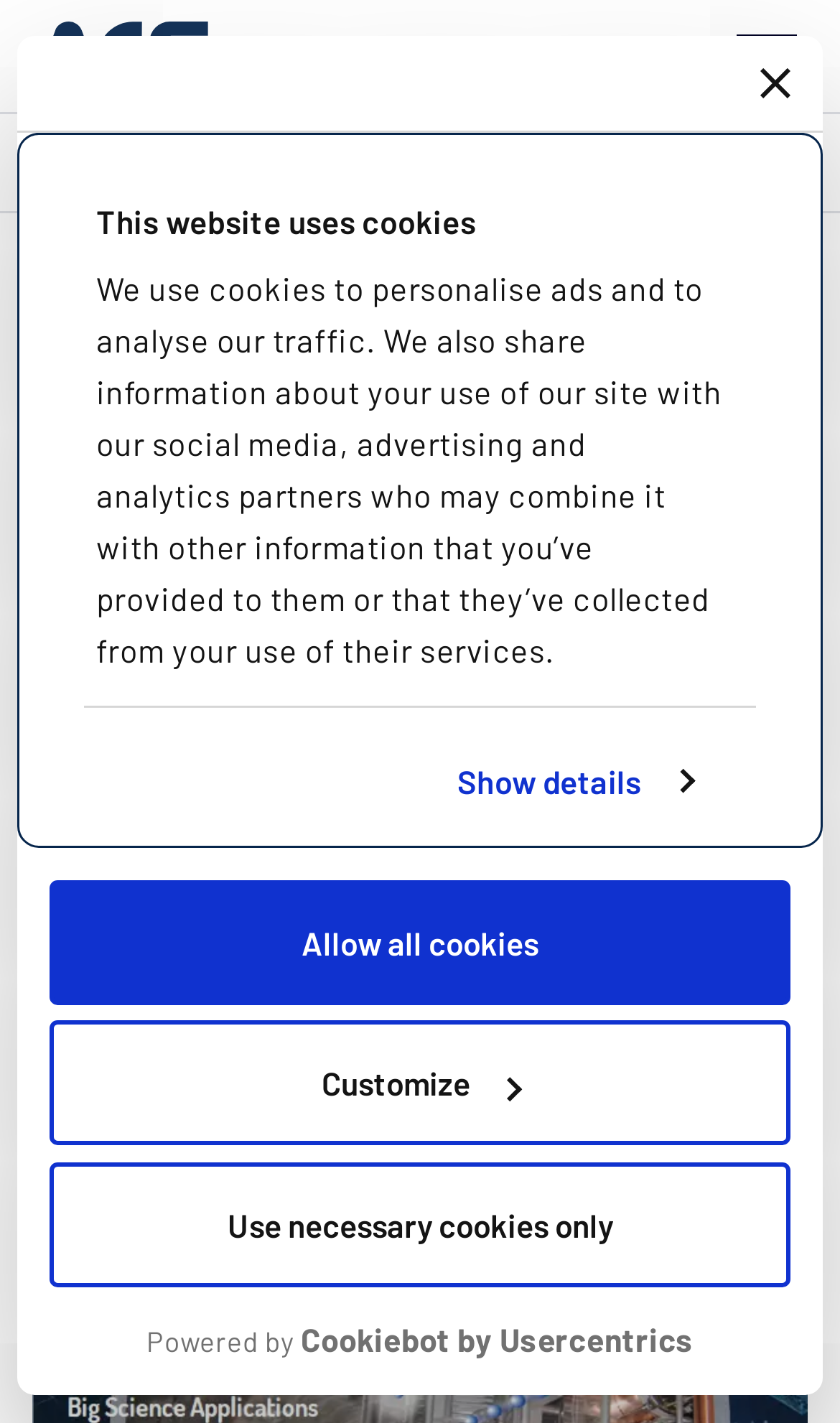Determine the bounding box coordinates of the clickable region to execute the instruction: "go to Origins". The coordinates should be four float numbers between 0 and 1, denoted as [left, top, right, bottom].

None